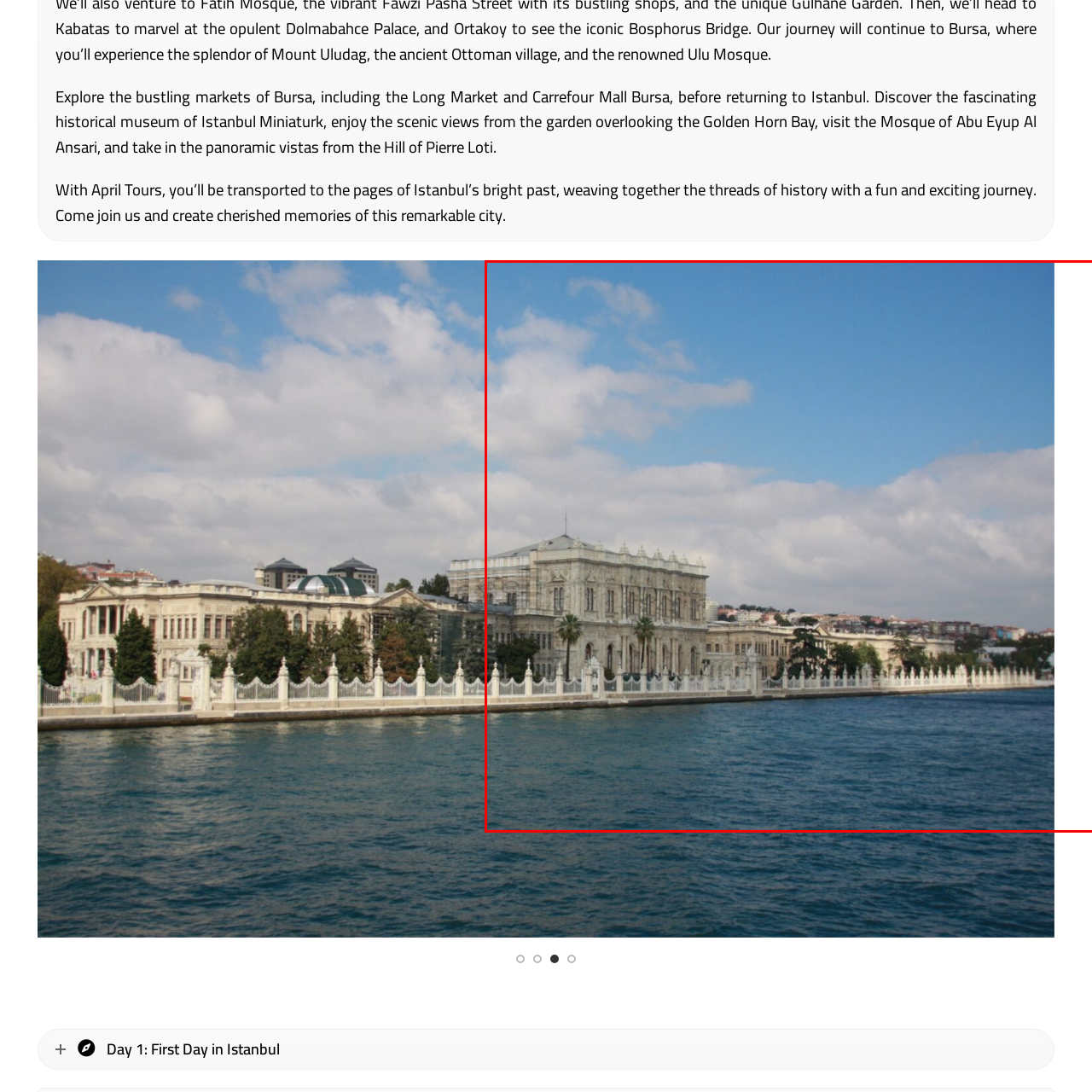What type of trees are in the image?
Please observe the details within the red bounding box in the image and respond to the question with a detailed explanation based on what you see.

The caption specifically mentions that lush greenery, including palm trees, adds to the beauty of the landscape, indicating that palm trees are present in the image.